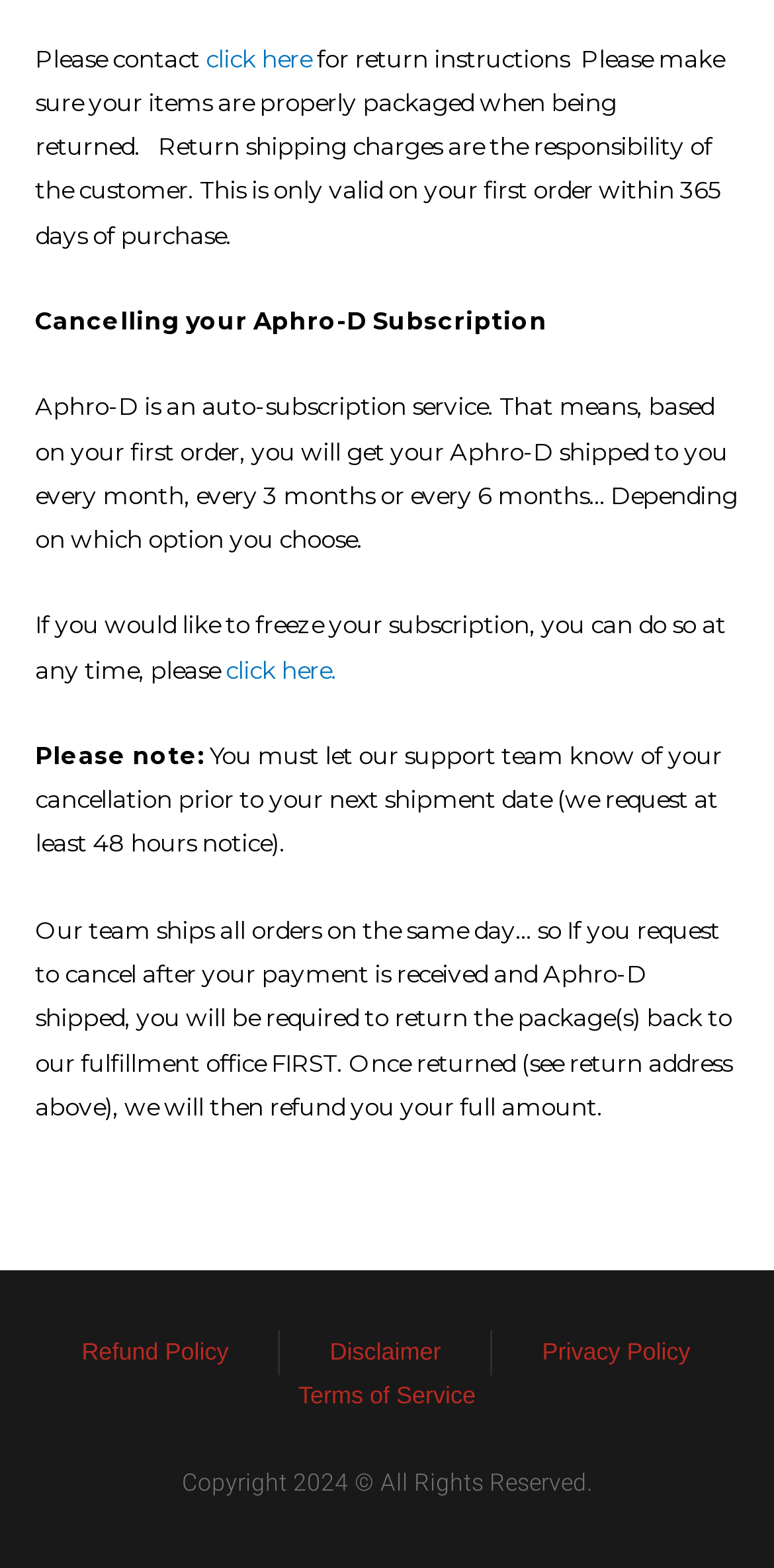Refer to the element description Disclaimer and identify the corresponding bounding box in the screenshot. Format the coordinates as (top-left x, top-left y, bottom-right x, bottom-right y) with values in the range of 0 to 1.

[0.426, 0.848, 0.57, 0.877]